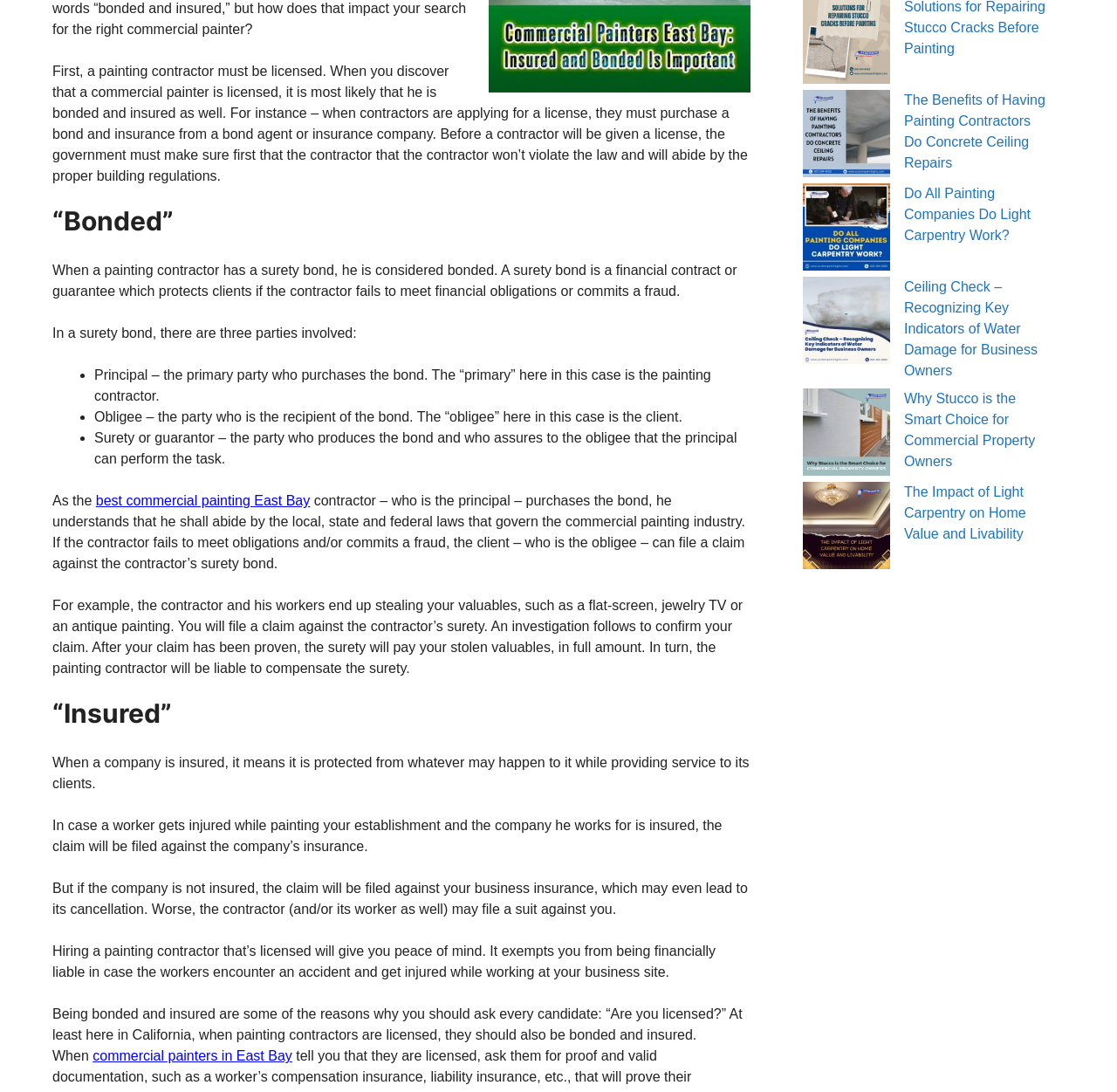Please provide the bounding box coordinates for the UI element as described: "best commercial painting East Bay". The coordinates must be four floats between 0 and 1, represented as [left, top, right, bottom].

[0.086, 0.452, 0.278, 0.466]